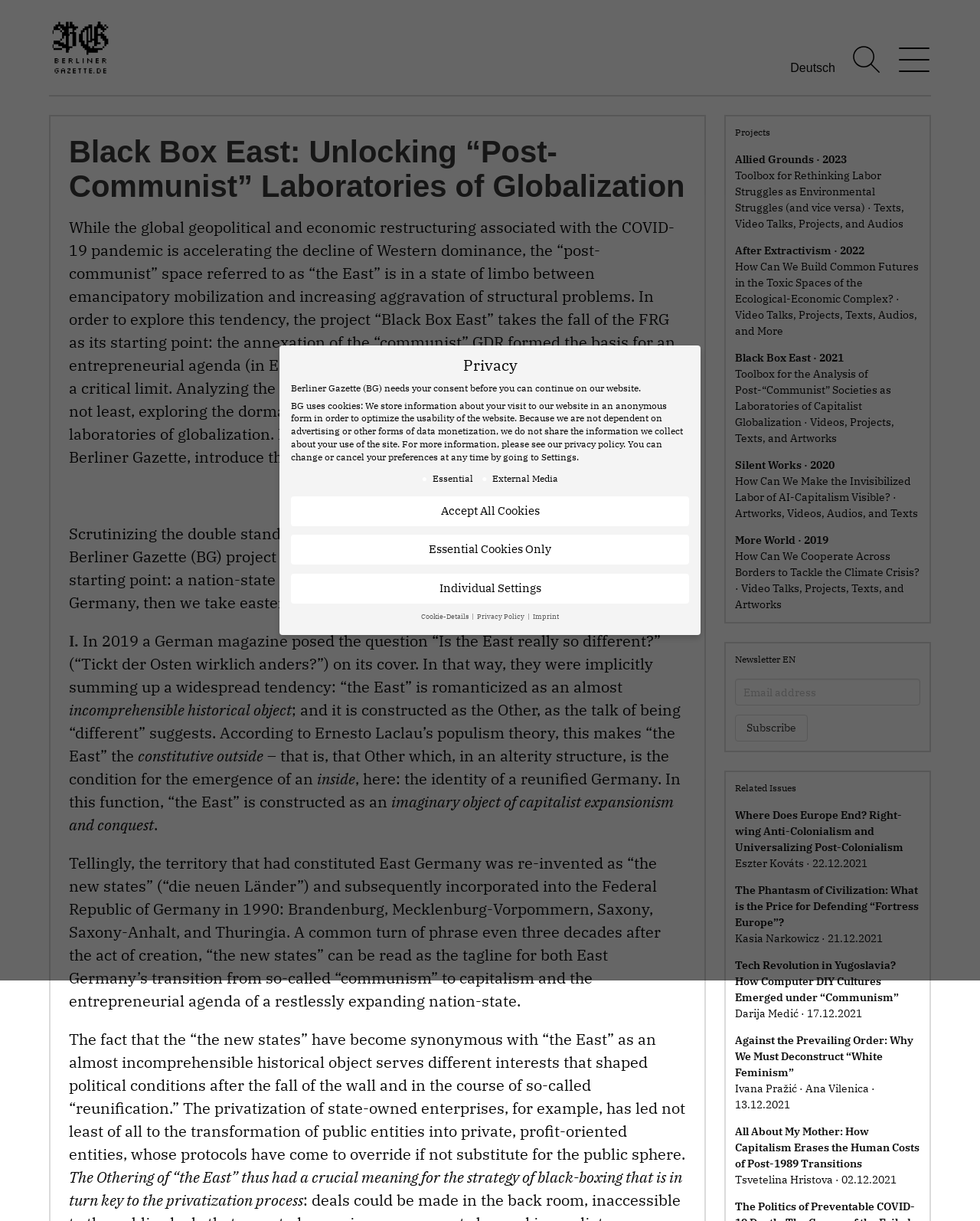Please identify and generate the text content of the webpage's main heading.

Black Box East: Unlocking “Post-Communist” Laboratories of Globalization